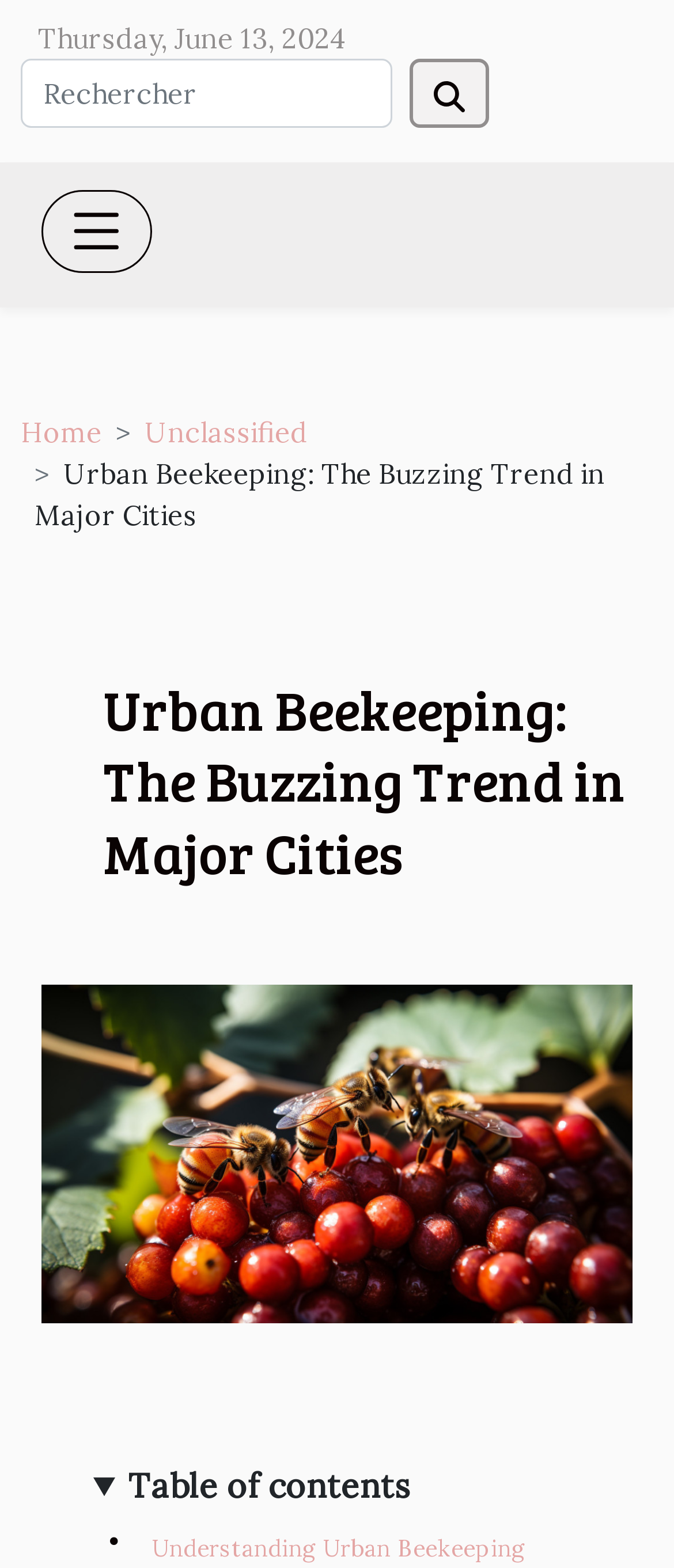Using the elements shown in the image, answer the question comprehensively: How many navigation links are in the breadcrumb?

I counted the number of navigation links in the breadcrumb by looking at the navigation section, where I saw two links: 'Home' and 'Unclassified'.